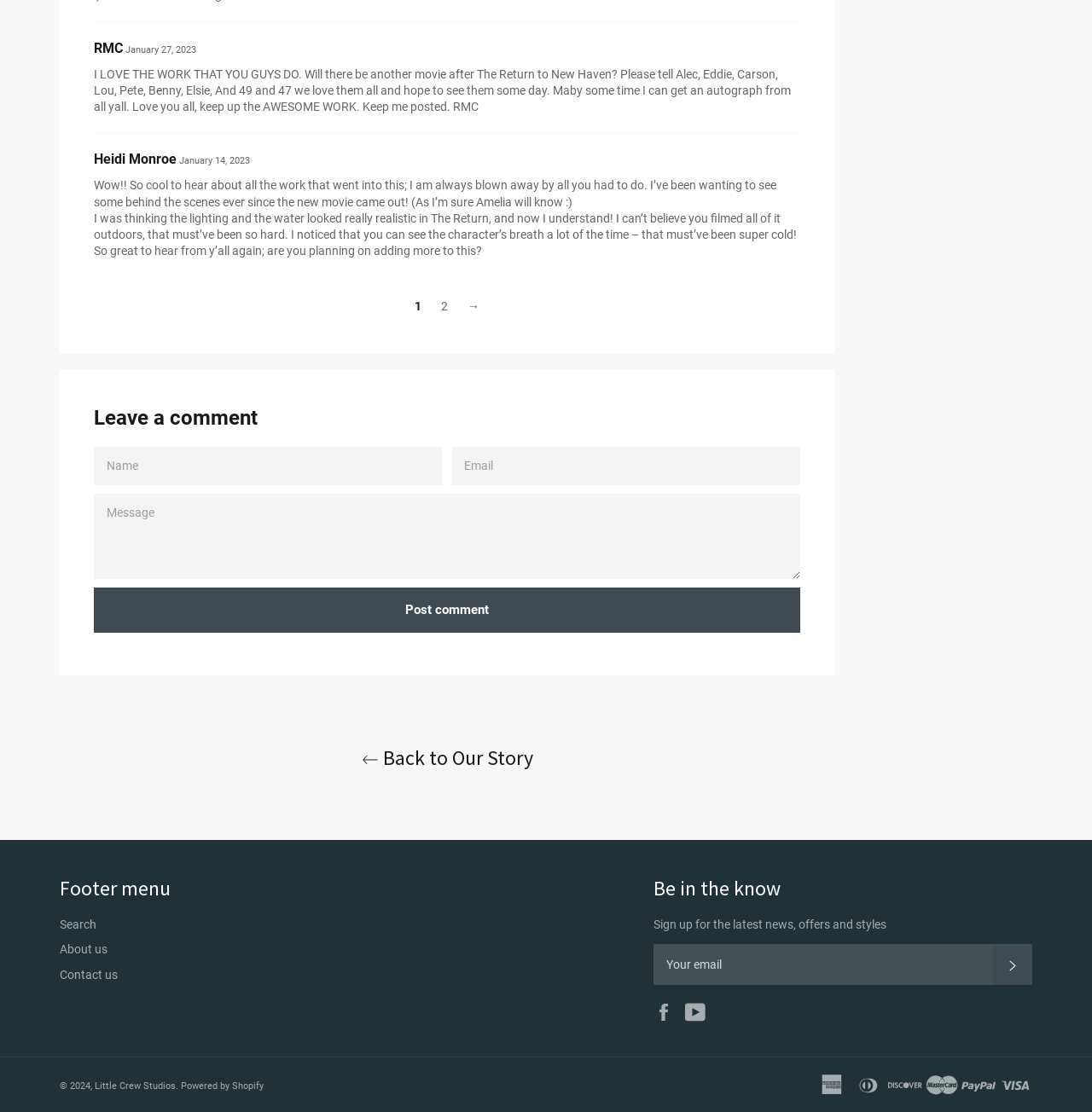Find the bounding box coordinates of the element to click in order to complete this instruction: "Subscribe to the latest news". The bounding box coordinates must be four float numbers between 0 and 1, denoted as [left, top, right, bottom].

[0.909, 0.849, 0.945, 0.886]